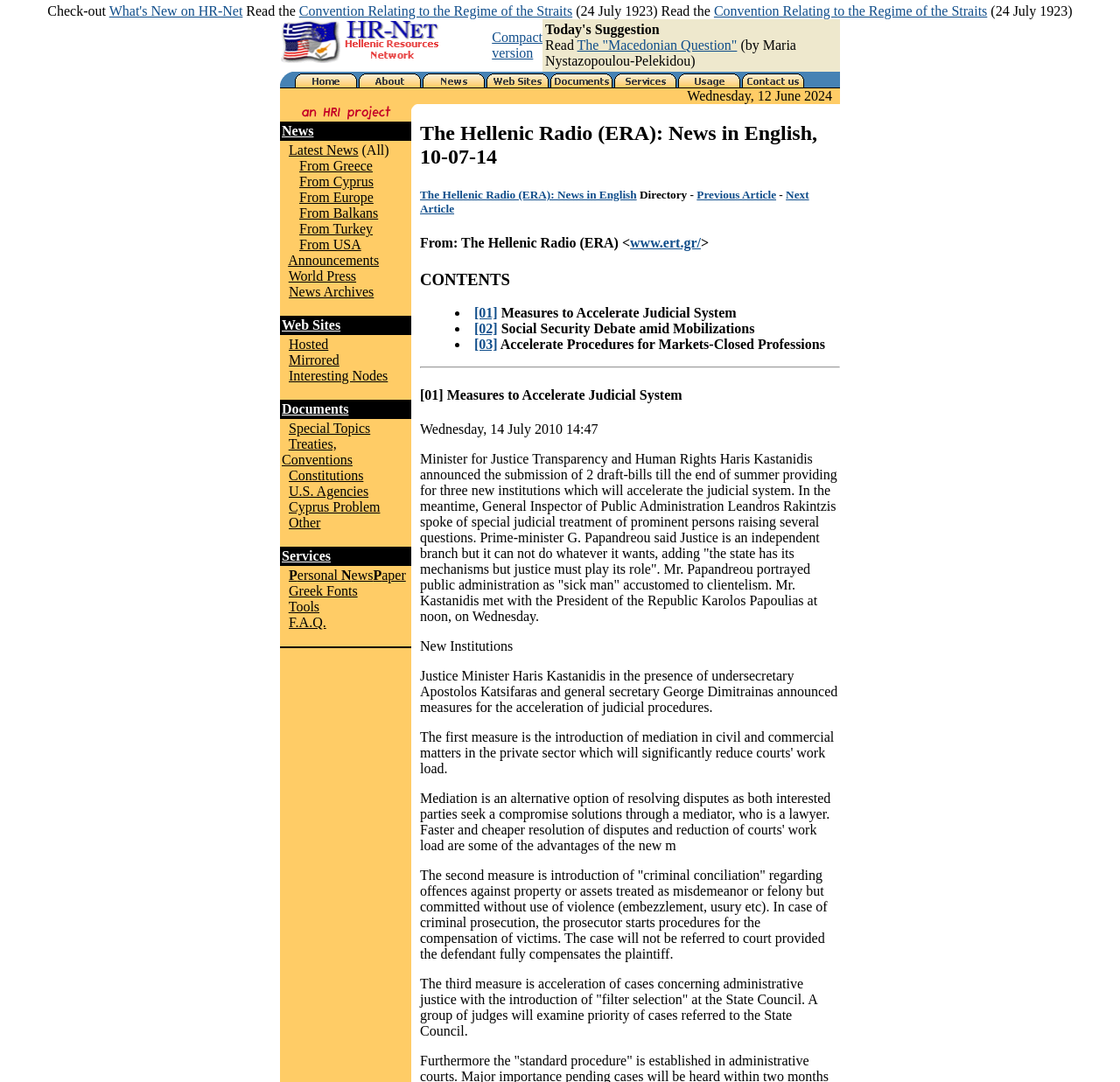Determine the bounding box coordinates of the clickable region to carry out the instruction: "Visit HR-Net - Hellenic Resources Network".

[0.25, 0.047, 0.394, 0.061]